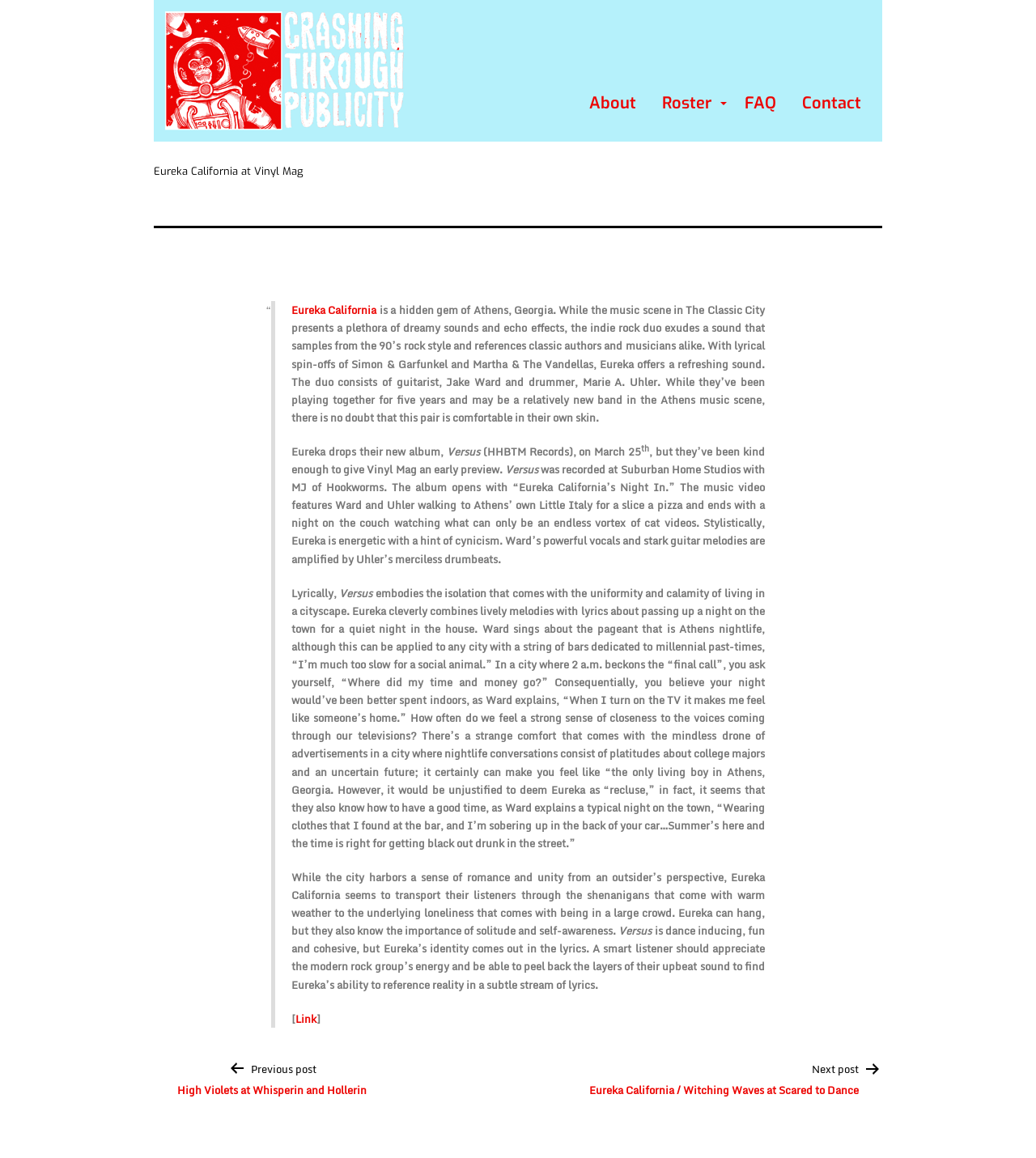Provide a single word or phrase answer to the question: 
How many members are in the band Eureka California?

Two